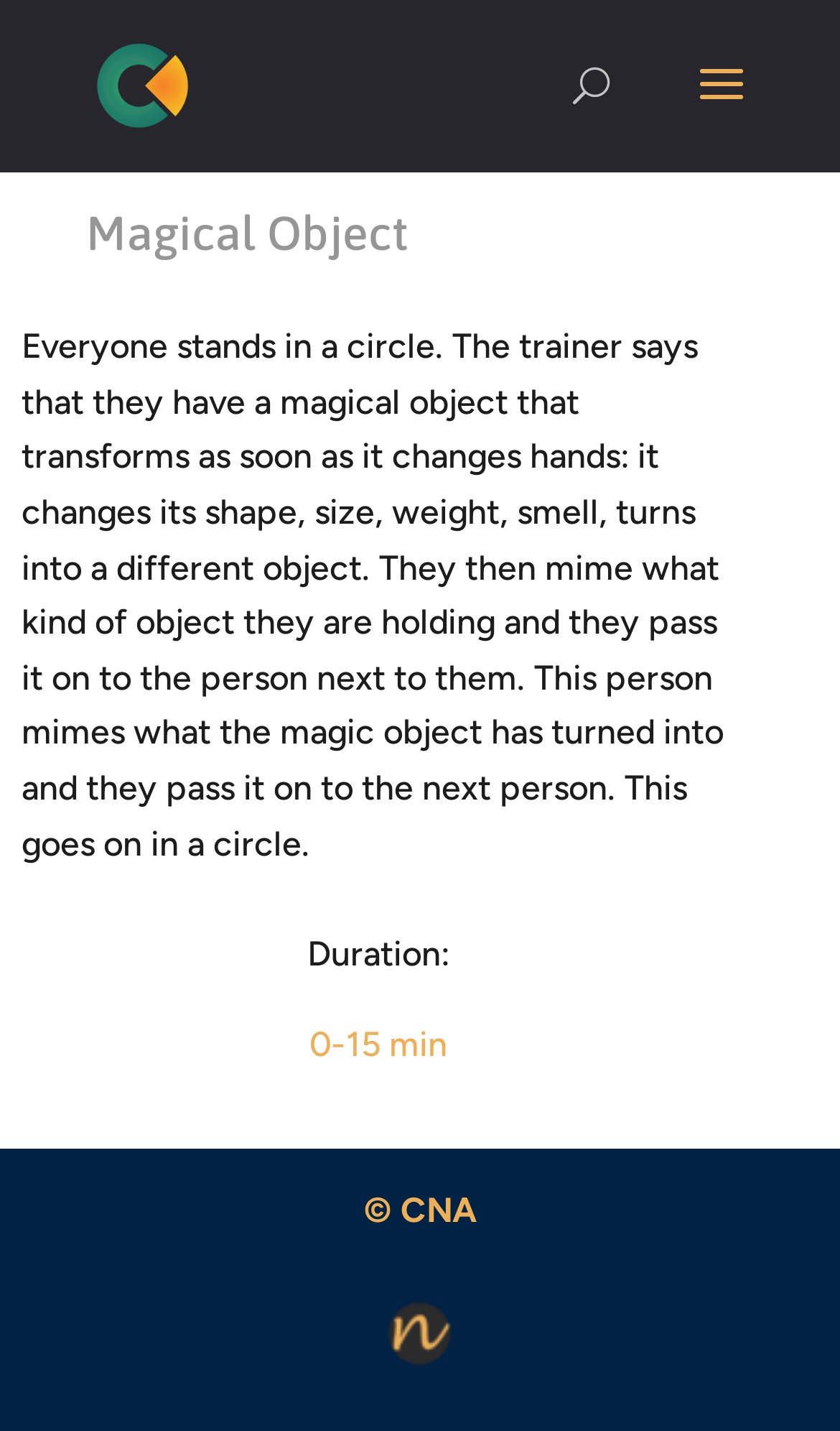What is the magical object game about?
Provide a fully detailed and comprehensive answer to the question.

Based on the webpage content, the magical object game is about everyone standing in a circle, miming what kind of object they are holding, and passing it on to the next person, where it transforms into a different object.